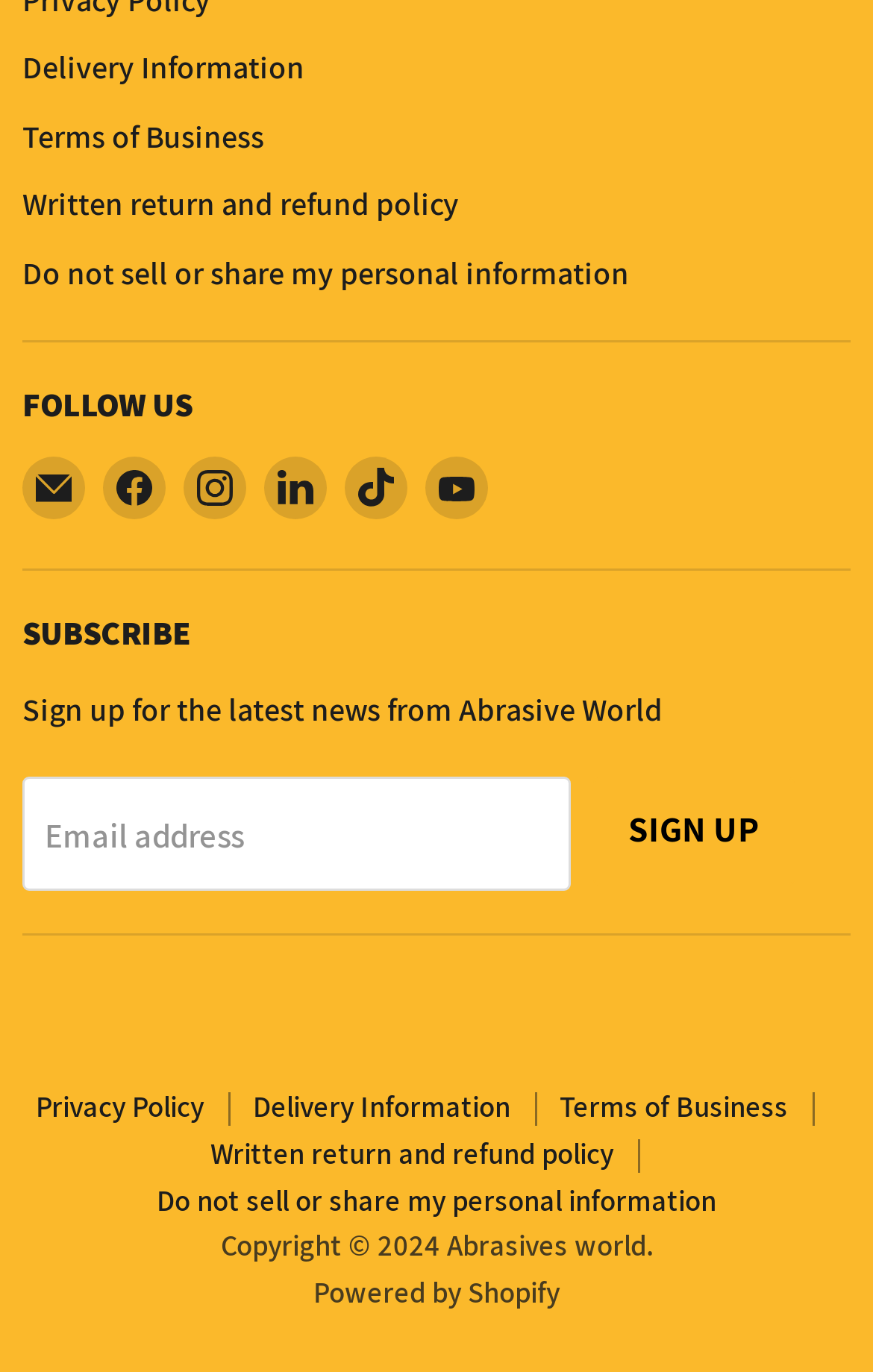Identify the bounding box coordinates of the region I need to click to complete this instruction: "Subscribe for the latest news".

[0.026, 0.916, 0.759, 0.946]